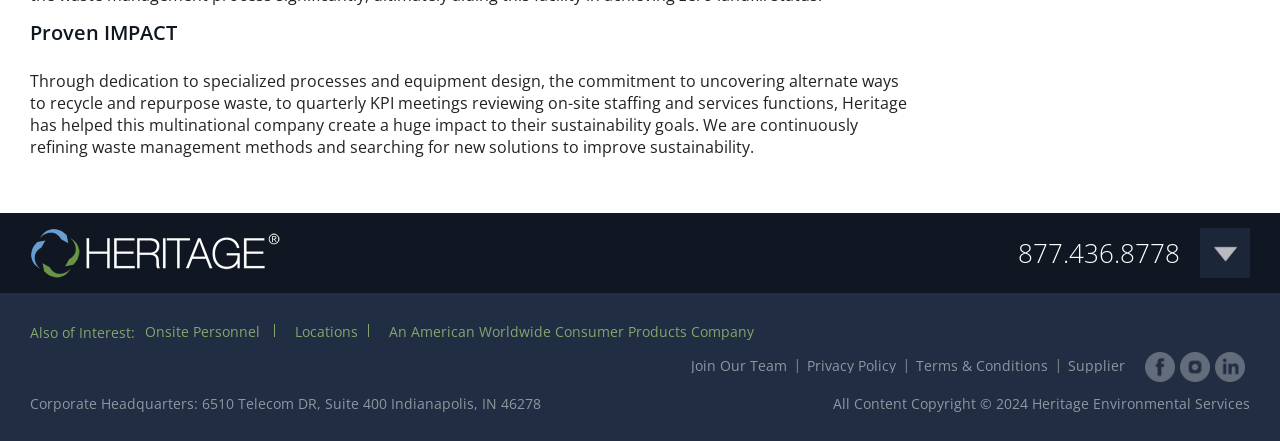Determine the bounding box coordinates for the clickable element to execute this instruction: "View the 'Heritage logo light' image". Provide the coordinates as four float numbers between 0 and 1, i.e., [left, top, right, bottom].

[0.023, 0.517, 0.219, 0.63]